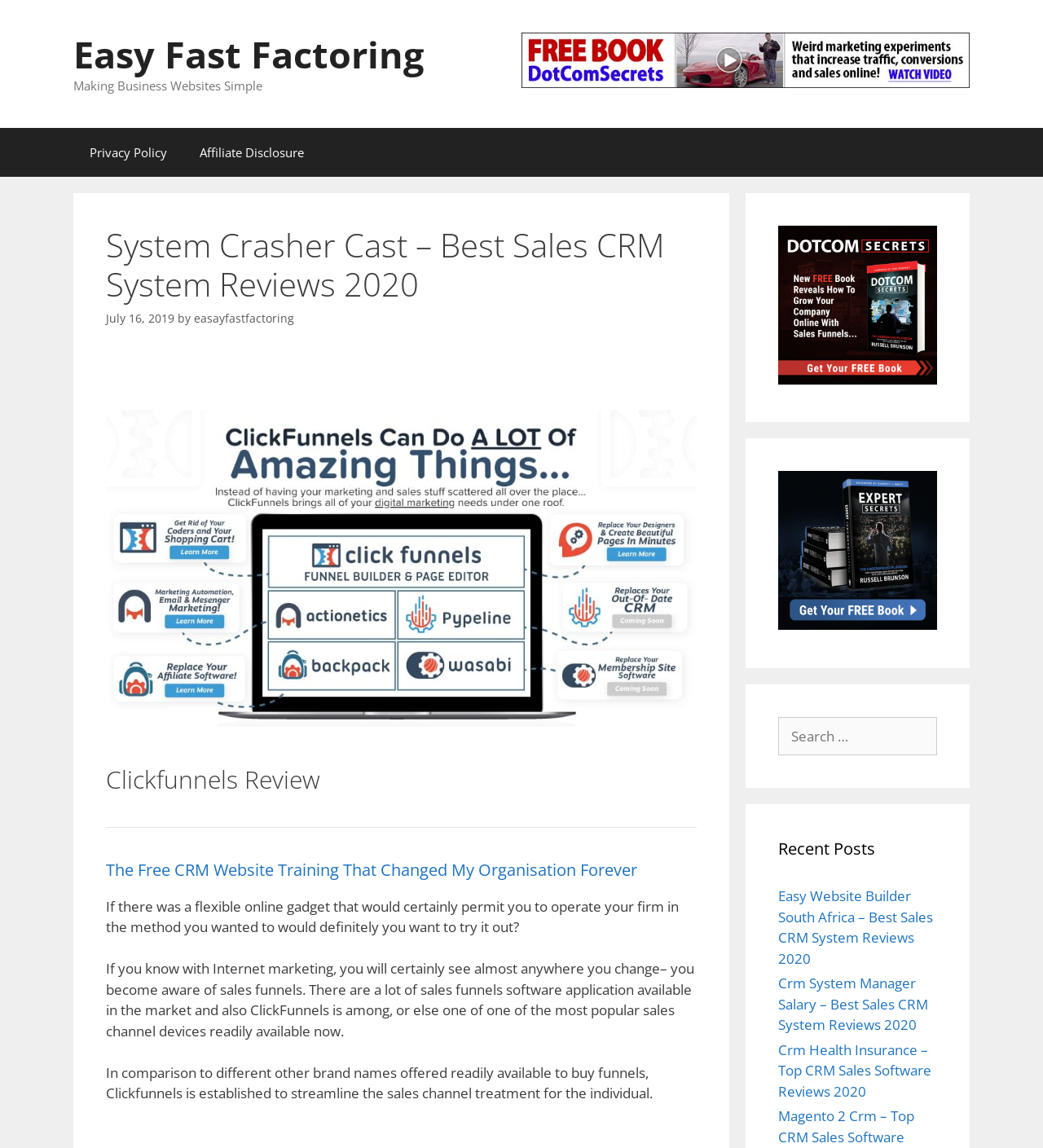Find the bounding box coordinates for the element that must be clicked to complete the instruction: "Search for something". The coordinates should be four float numbers between 0 and 1, indicated as [left, top, right, bottom].

[0.746, 0.624, 0.898, 0.658]